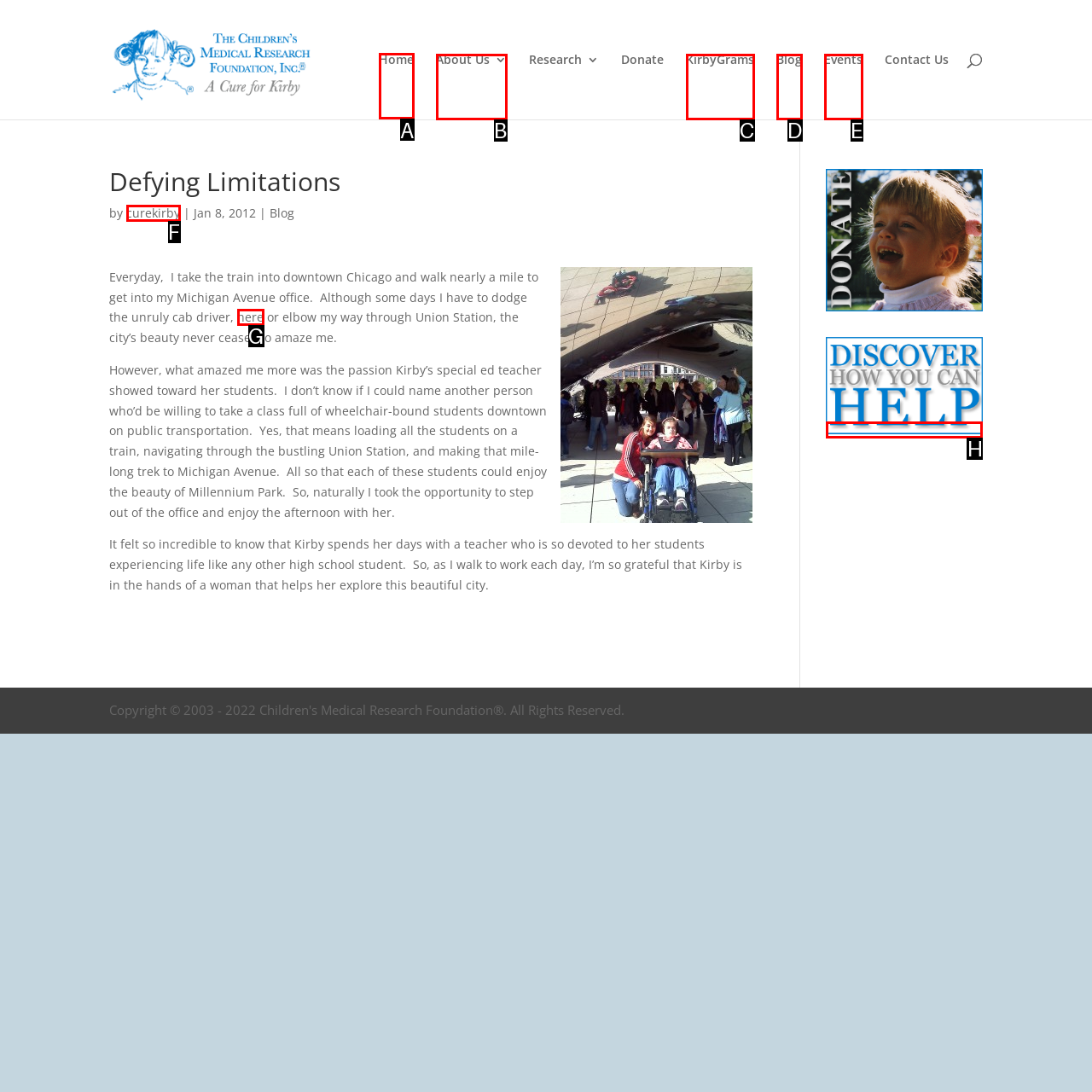Tell me which element should be clicked to achieve the following objective: Click on the 'Home' link
Reply with the letter of the correct option from the displayed choices.

A